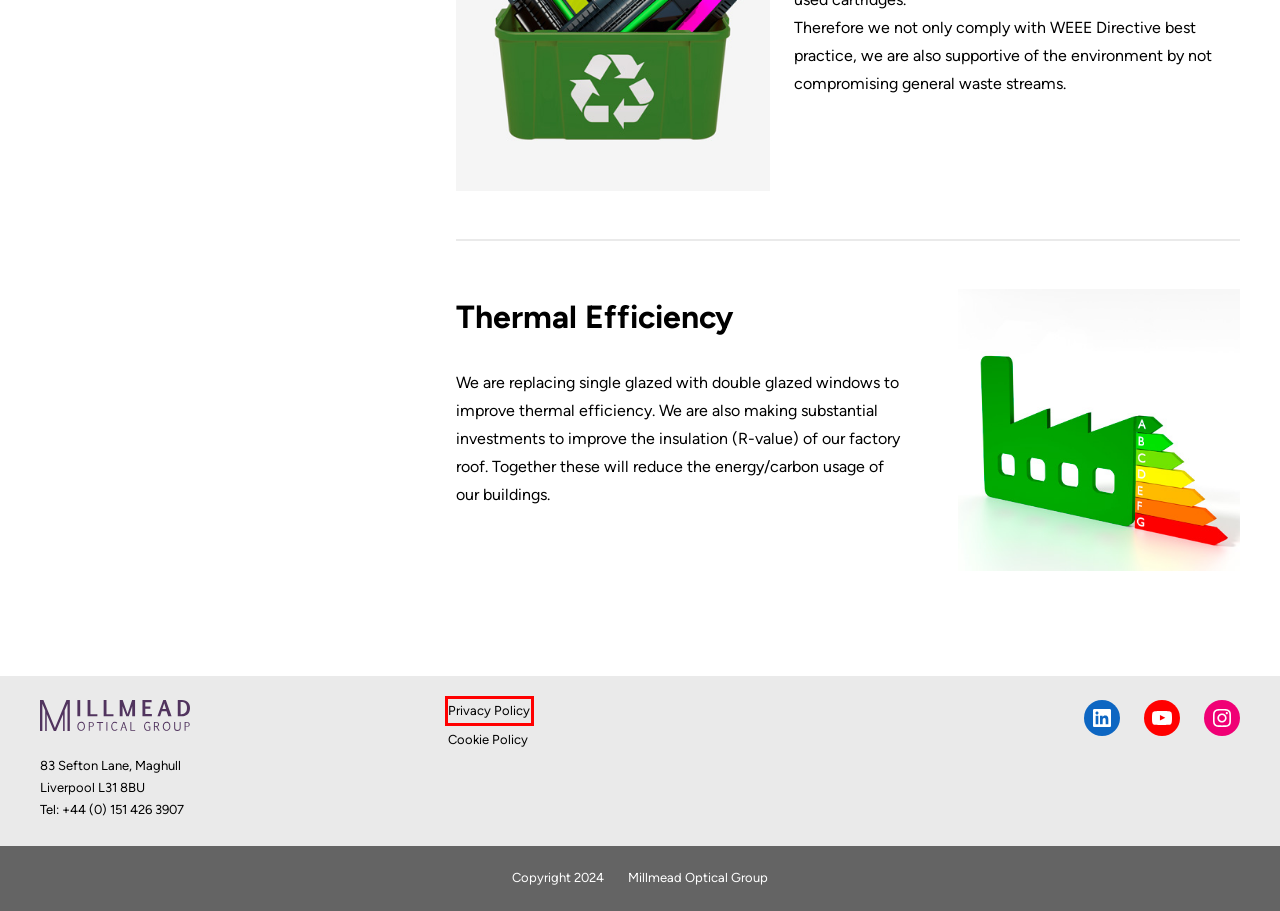You have a screenshot of a webpage with a red bounding box around an element. Choose the best matching webpage description that would appear after clicking the highlighted element. Here are the candidates:
A. Changes to Our Products - Millmead Optical Group
B. Sustainable Office - Millmead Optical Group
C. Privacy Policy - Millmead Optical Group
D. Sustainable Spectacle Cases - Millmead Optical Group
E. Home - Millmead Optical Group
F. Cookie Policy - Millmead Optical Group
G. The Group - Millmead Optical Group
H. Brands - Millmead Optical Group

C